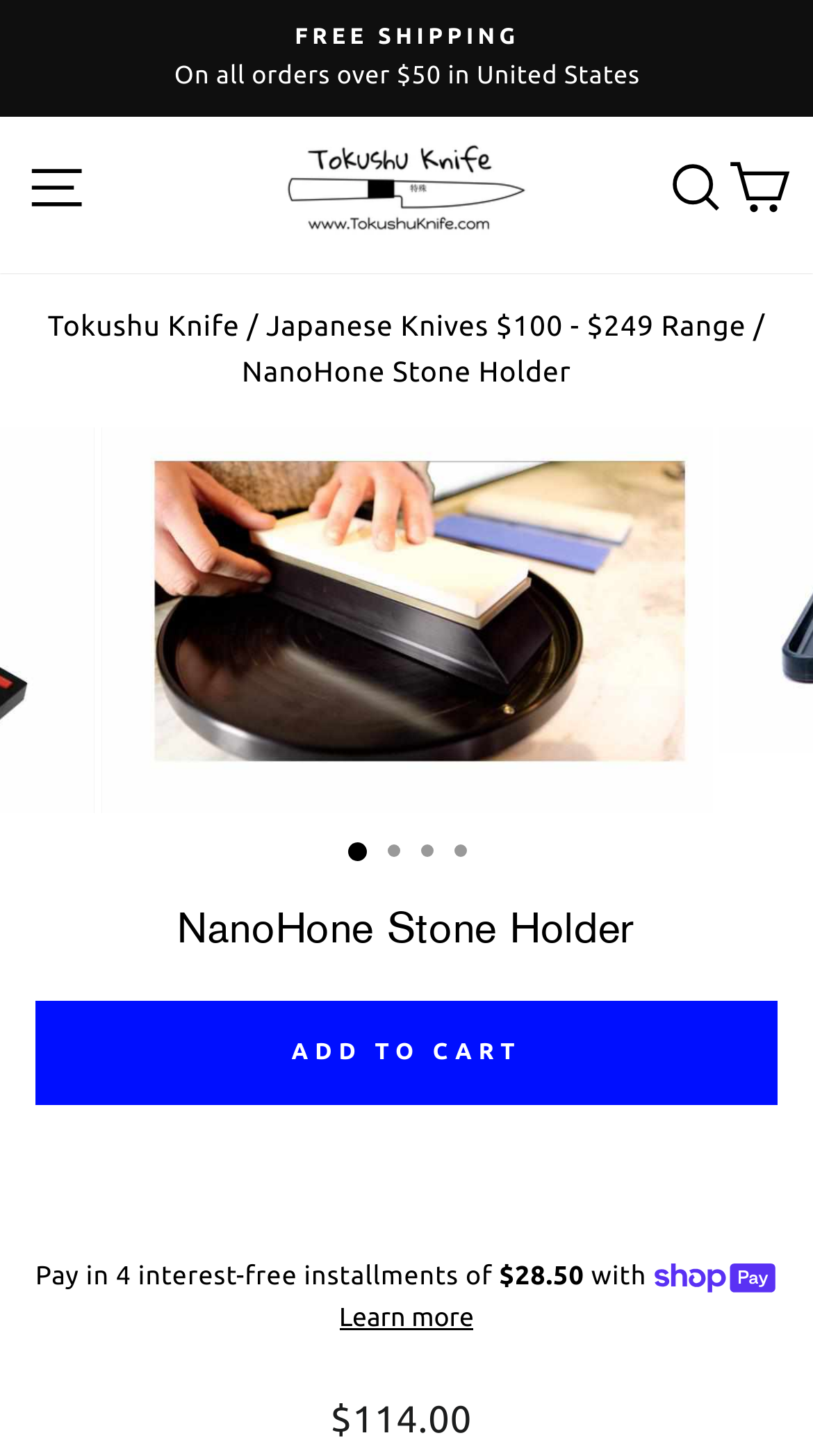Give an in-depth explanation of the webpage layout and content.

This webpage is about the NanoHone Stone Holder product on Tokushu Knife, an online store selling Japanese knives and custom Wa handles. At the top, there is a navigation menu with a "Site navigation" button, a link to the website's homepage, a search bar, and a cart icon. Below the navigation menu, there is a free shipping notification banner, stating that orders over $50 in the United States qualify for free shipping.

The main content area features a product image of the NanoHone Stone Holder, accompanied by a product title and a breadcrumb navigation showing the product's category, "Japanese Knives $100 - $249 Range". Below the product image, there are four pagination dots, indicating that there are multiple pages of product information.

The product information section includes a heading with the product name, followed by an "ADD TO CART" button. Below the button, there is a payment option section, offering the ability to pay in four interest-free installments, with a Shop Pay logo and a "Learn more" button. The product price, $114.00, is displayed at the bottom of the page.

On the right side of the page, there is a "↑" button, which likely allows users to scroll back to the top of the page.